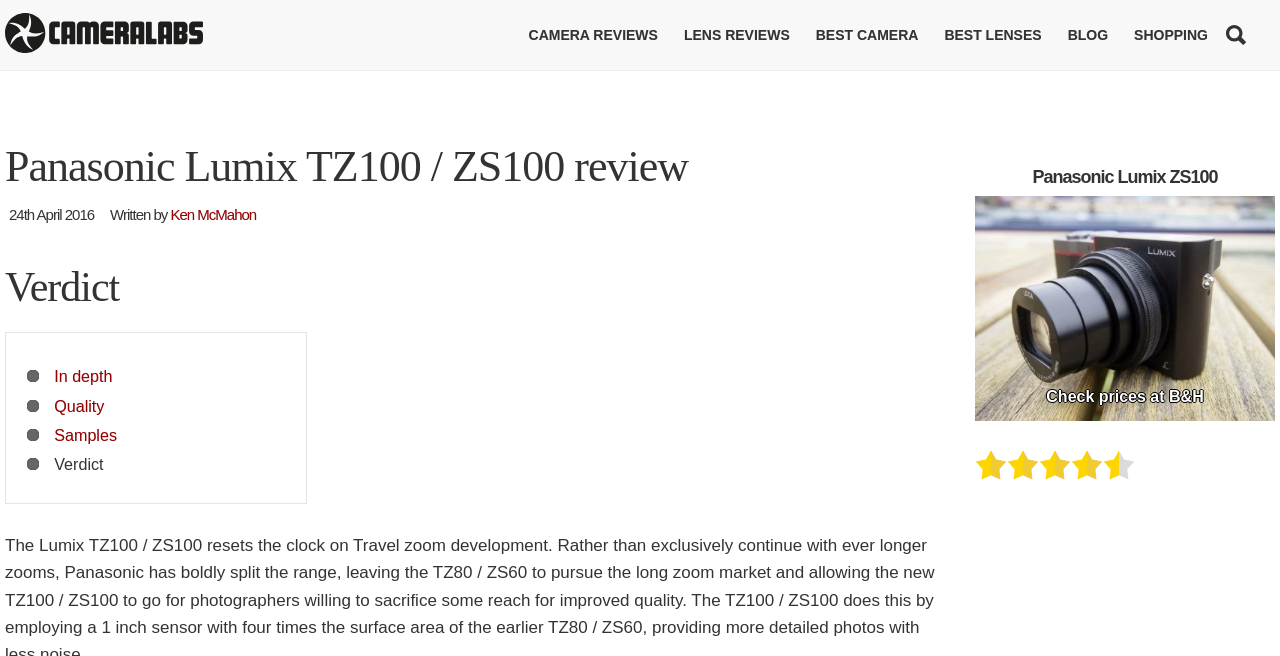Find the bounding box coordinates for the area that must be clicked to perform this action: "Check prices at B&H".

[0.762, 0.299, 0.996, 0.654]